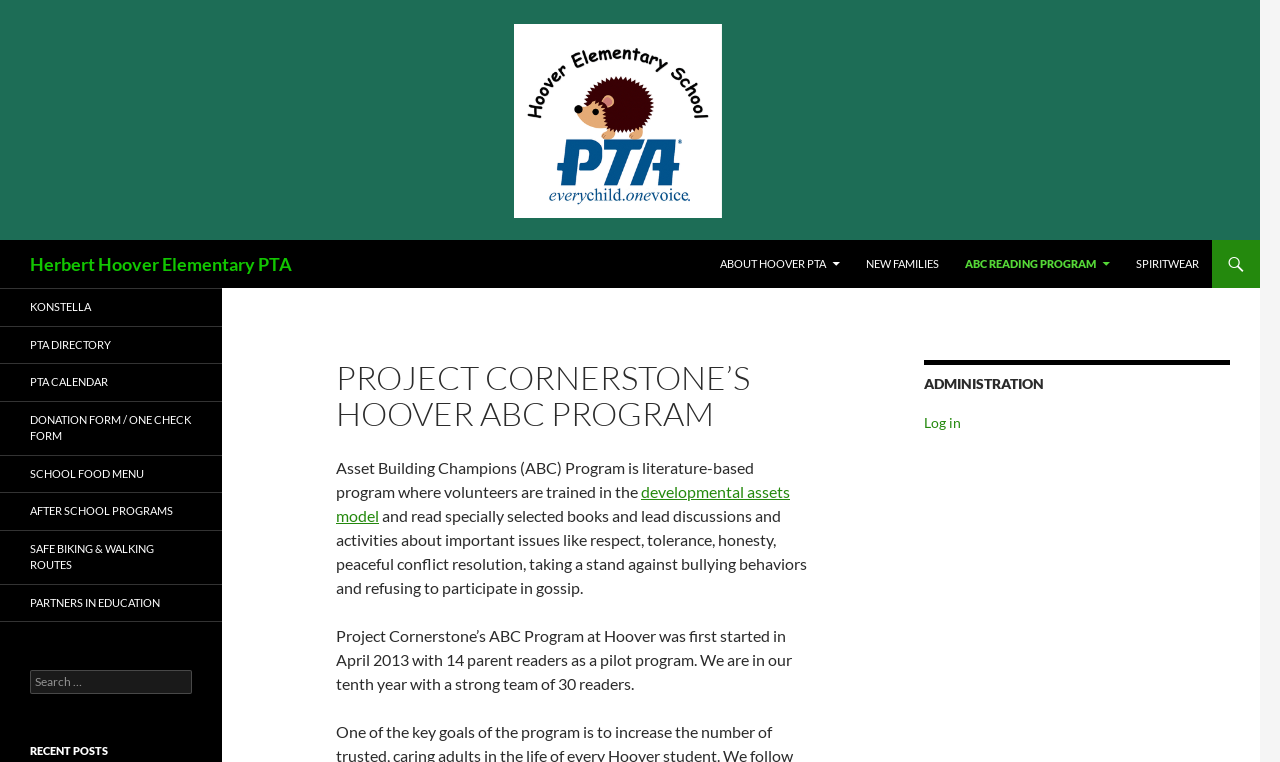Show the bounding box coordinates for the HTML element as described: "New Families".

[0.667, 0.315, 0.743, 0.378]